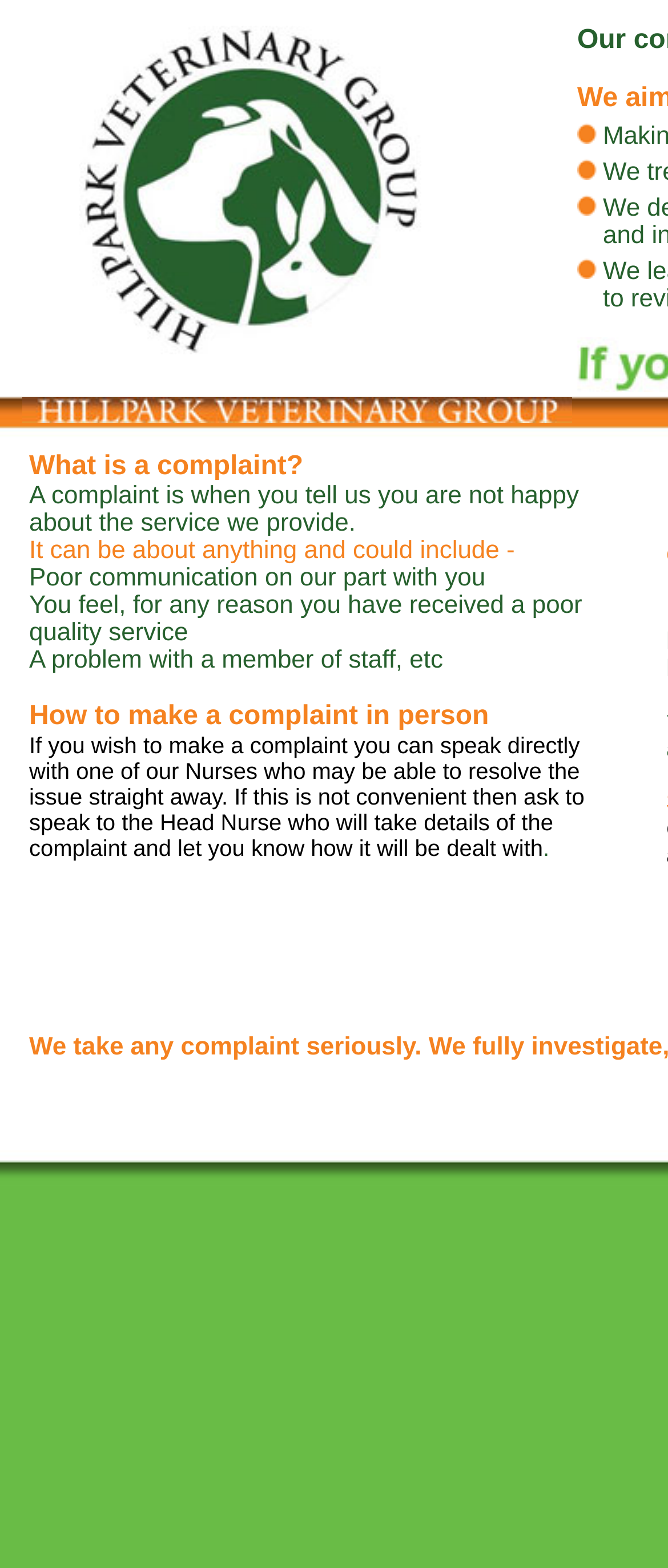Can you give a comprehensive explanation to the question given the content of the image?
What is a complaint about?

The text in the LayoutTableCell at coordinates [0.033, 0.286, 0.887, 0.645] explains that a complaint is when you tell them you are not happy about the service they provide, which can be about anything, including poor communication, poor quality service, or a problem with a member of staff.